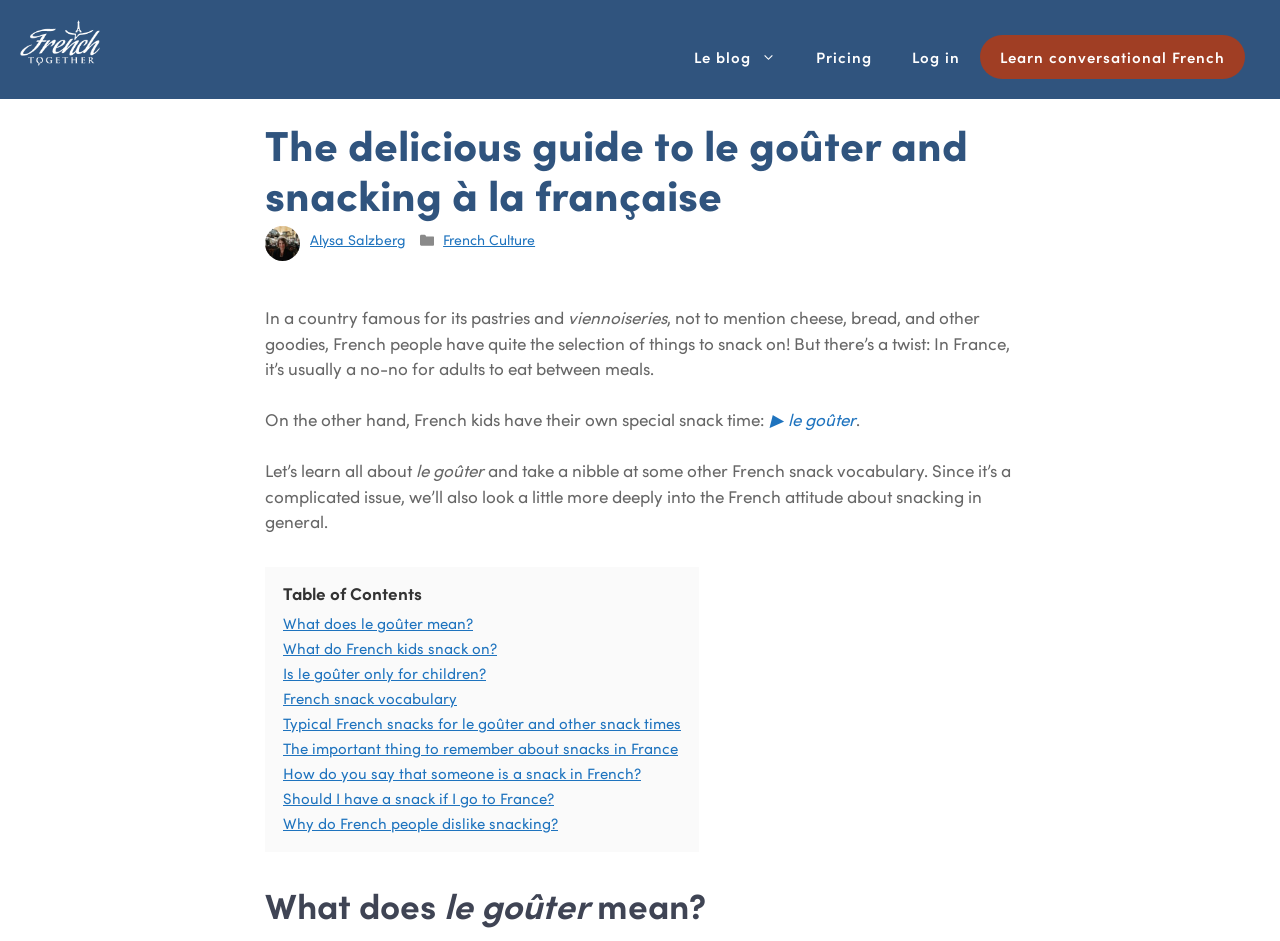Using the provided element description "Alysa Salzberg", determine the bounding box coordinates of the UI element.

[0.242, 0.244, 0.317, 0.265]